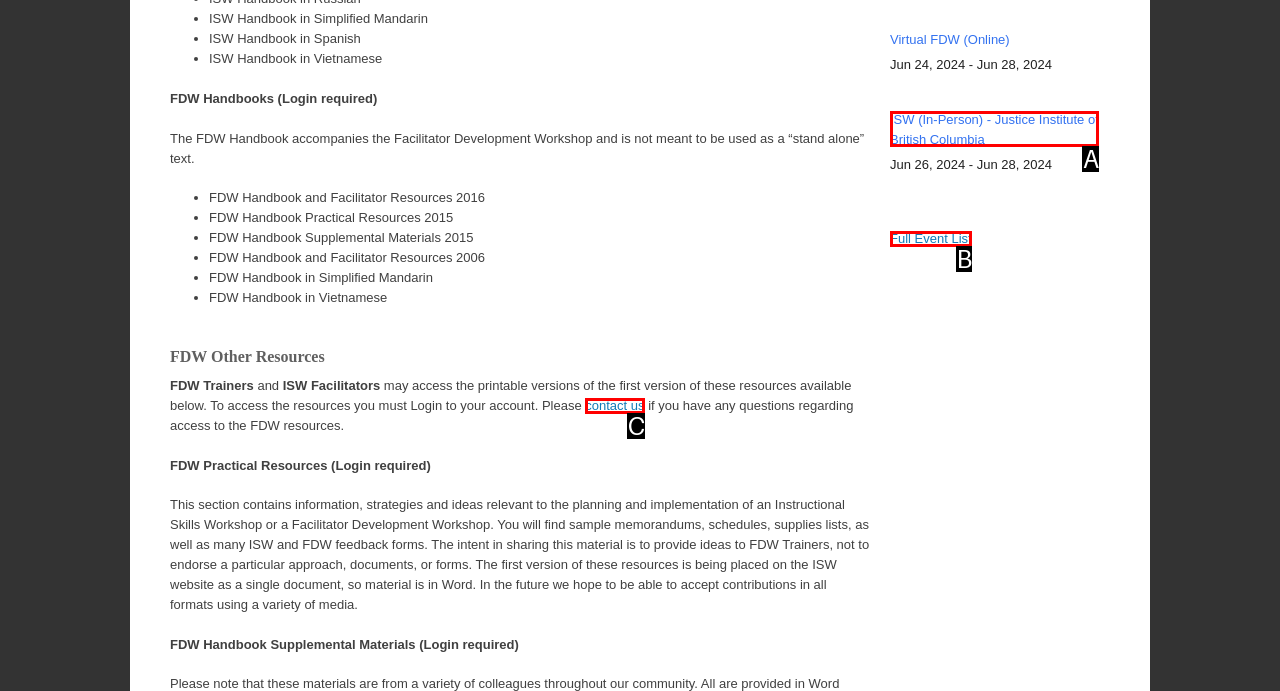Select the letter that corresponds to the UI element described as: contact us
Answer by providing the letter from the given choices.

C